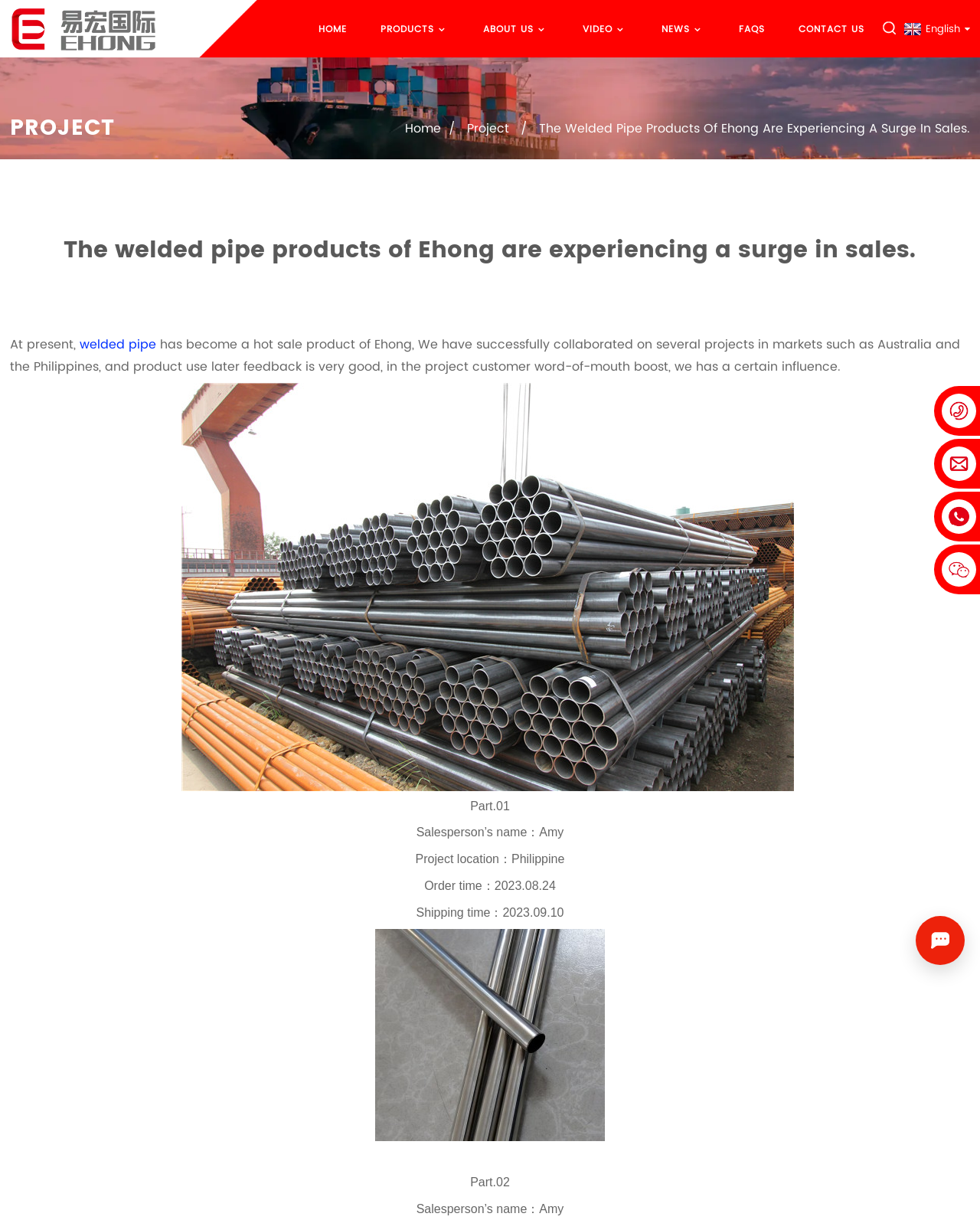Identify and provide the main heading of the webpage.

The welded pipe products of Ehong are experiencing a surge in sales.